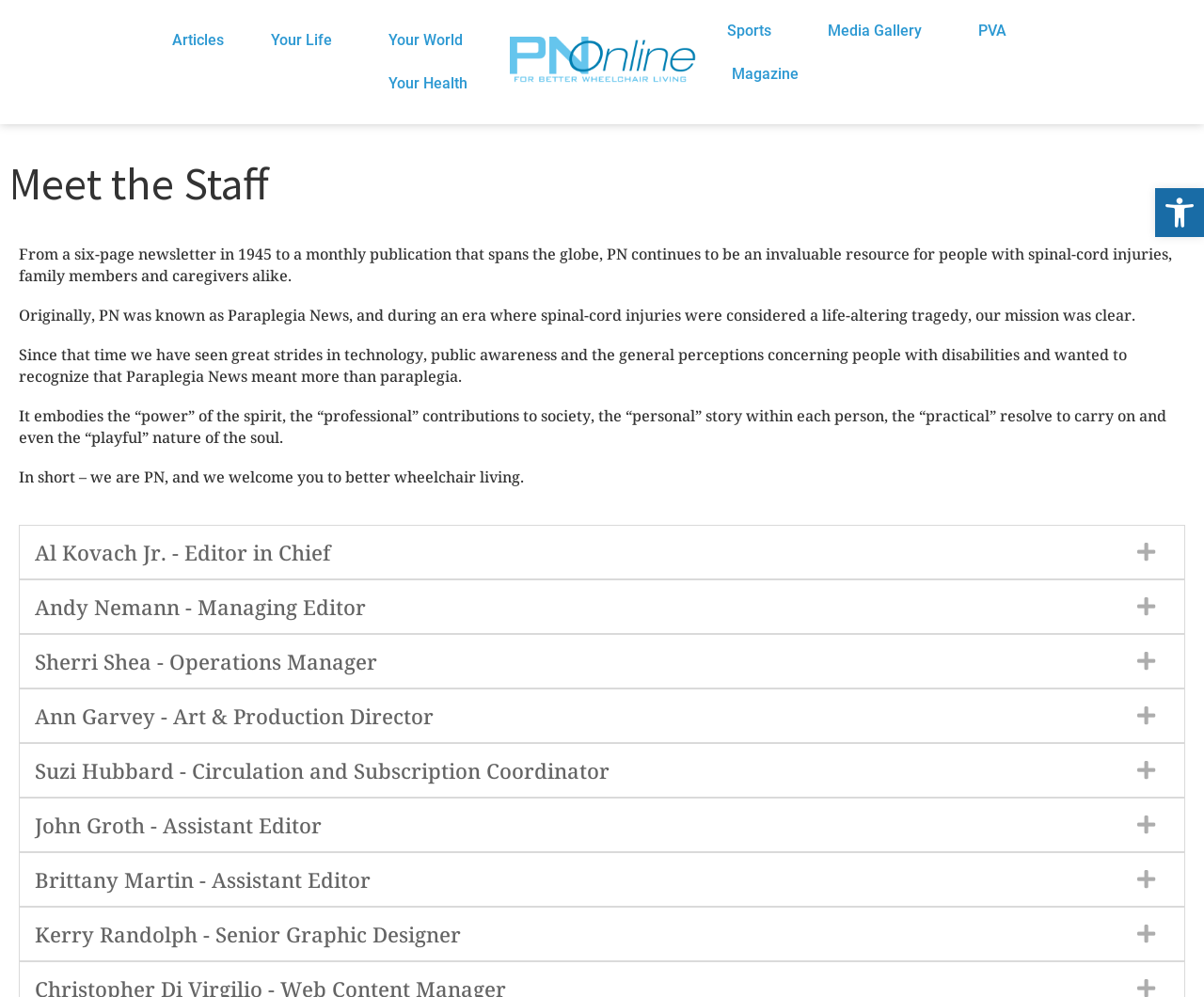Locate the bounding box coordinates of the element that should be clicked to fulfill the instruction: "Read about PN's history".

[0.016, 0.245, 0.973, 0.286]